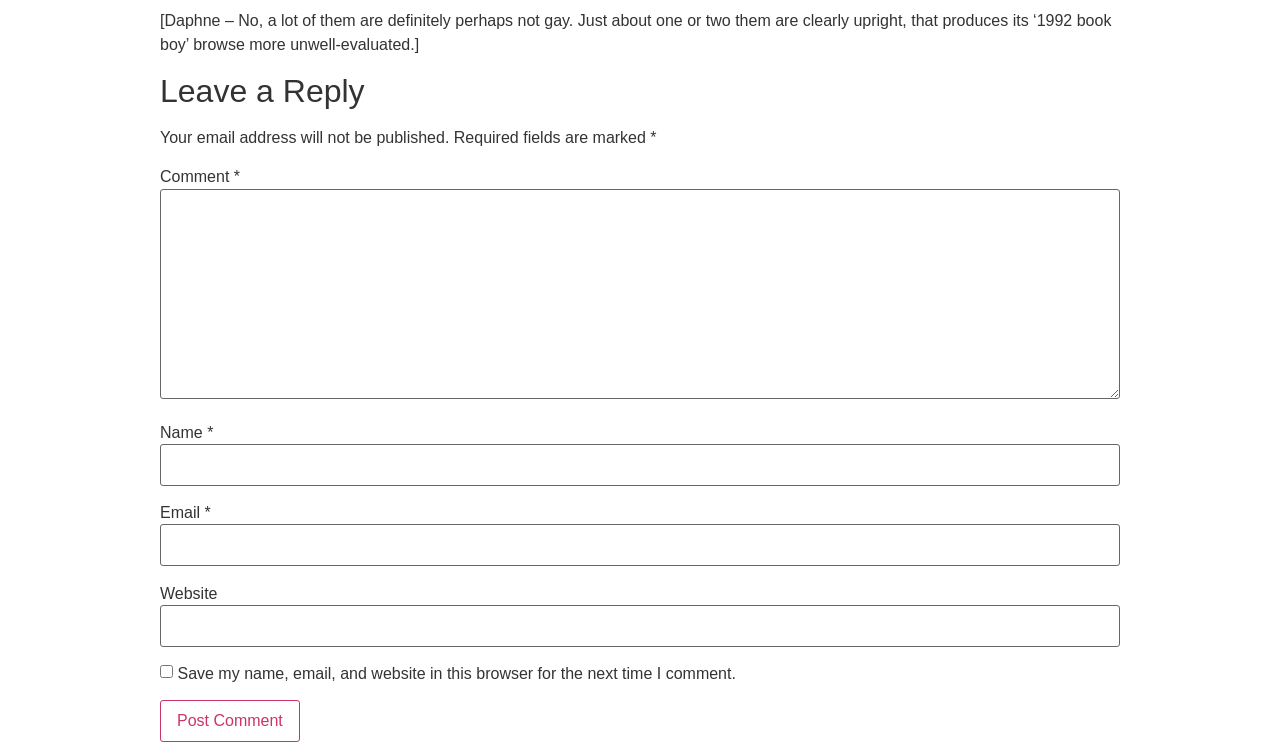Identify the bounding box of the UI element that matches this description: "parent_node: Comment * name="comment"".

[0.125, 0.249, 0.875, 0.527]